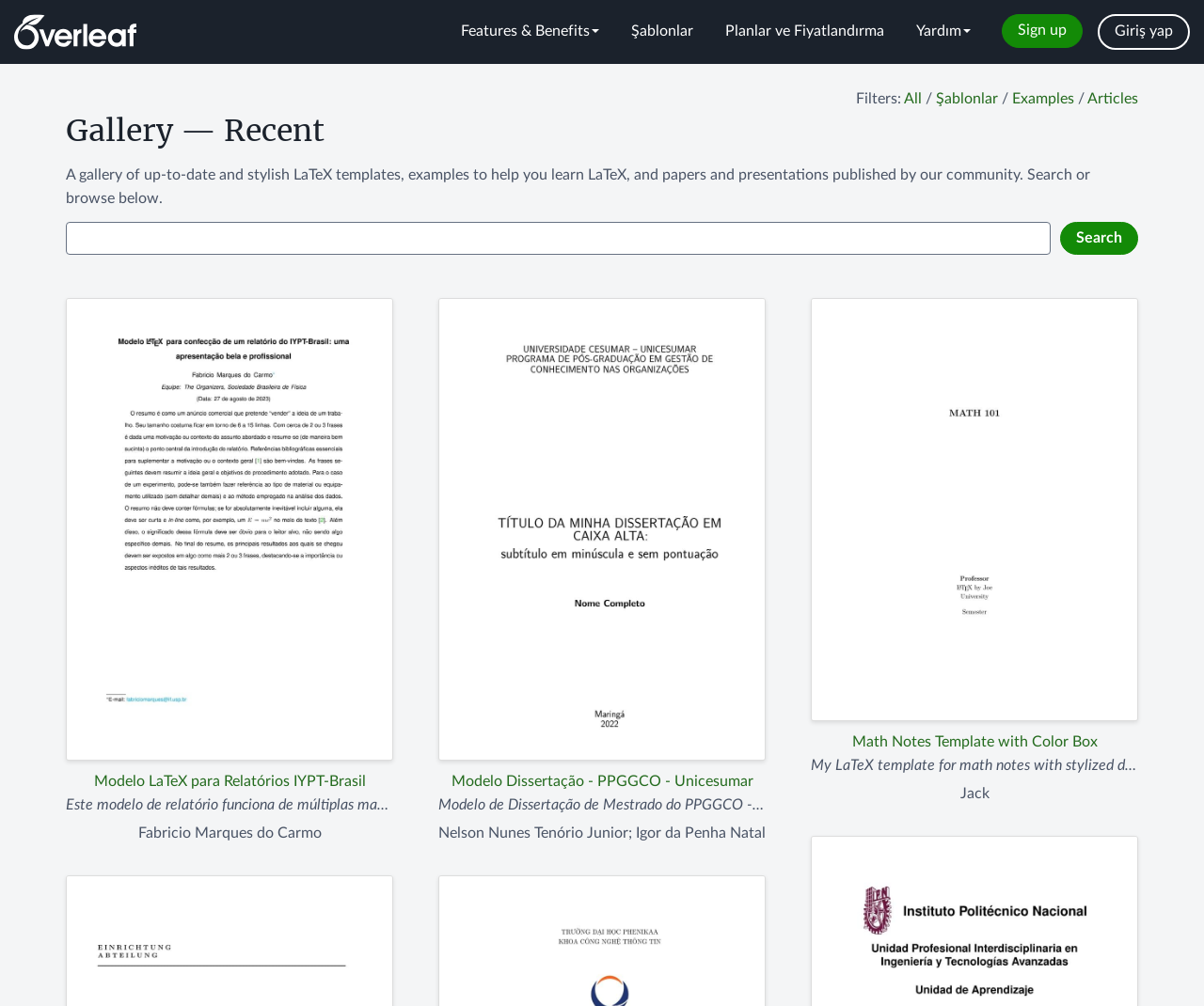Find the bounding box coordinates of the clickable area that will achieve the following instruction: "Search for LaTeX templates".

[0.055, 0.221, 0.945, 0.253]